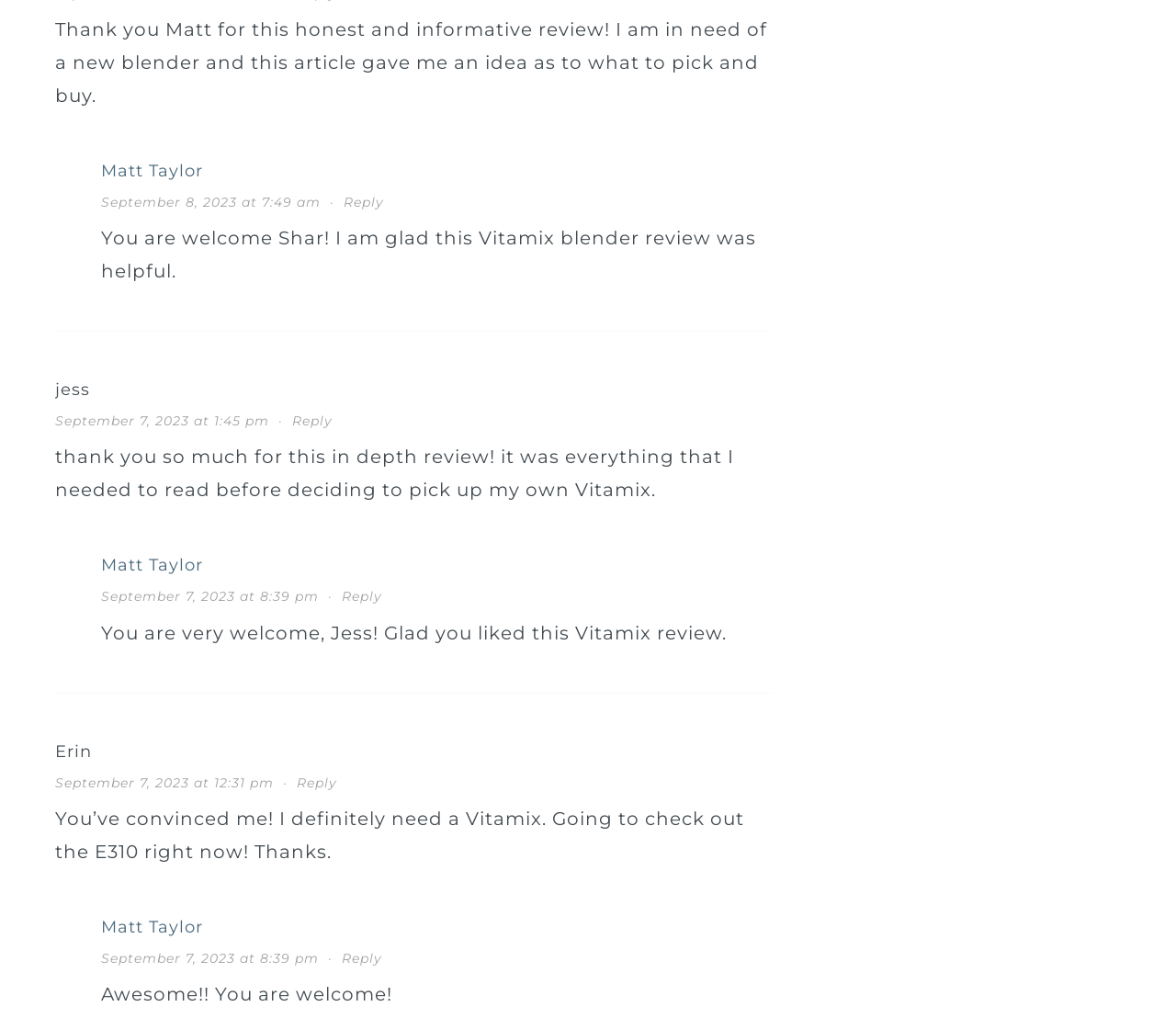Identify the bounding box coordinates of the clickable region required to complete the instruction: "Reply to Matt Taylor". The coordinates should be given as four float numbers within the range of 0 and 1, i.e., [left, top, right, bottom].

[0.291, 0.578, 0.325, 0.594]